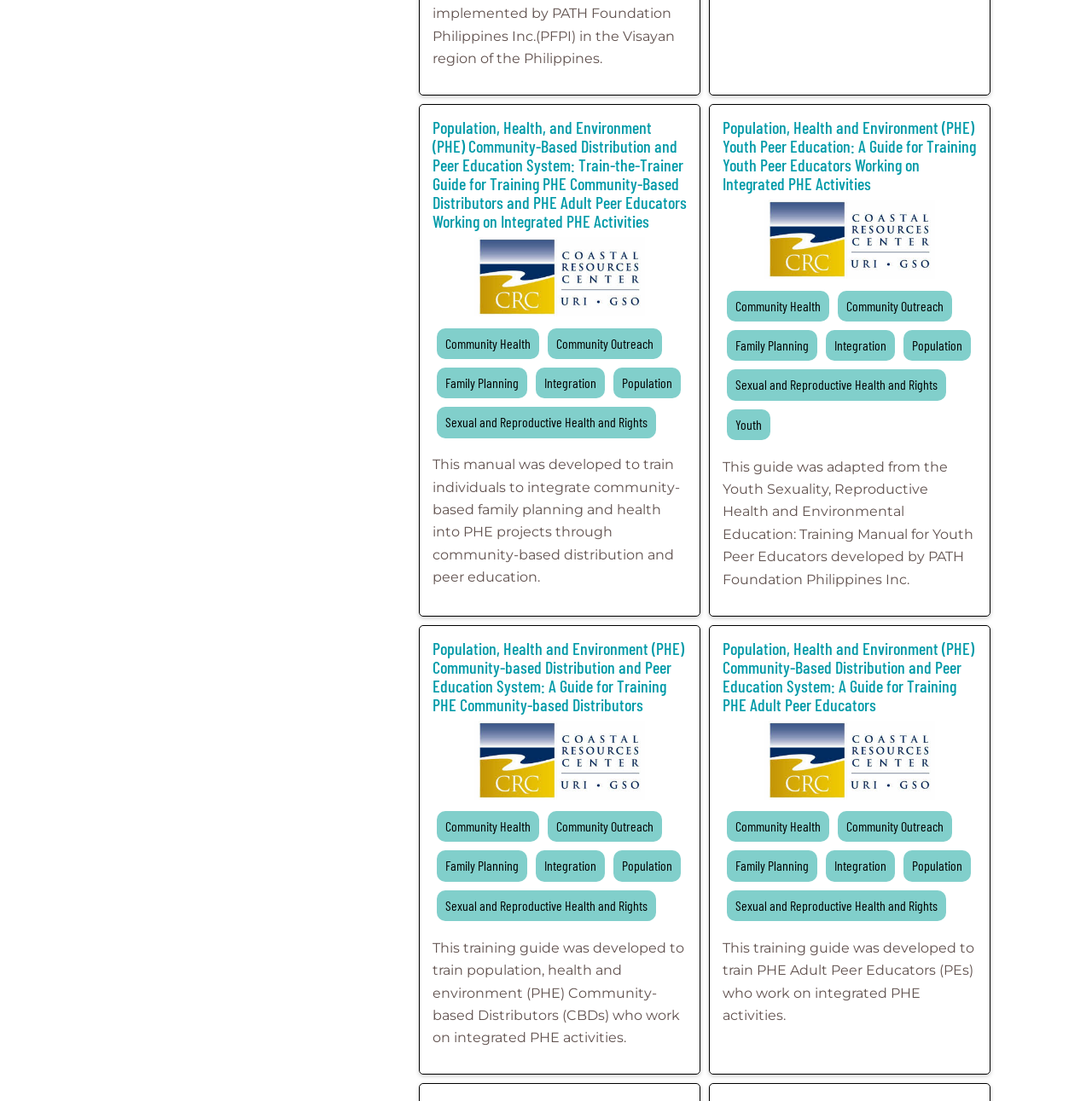Determine the bounding box coordinates of the region that needs to be clicked to achieve the task: "Click on the link to access the guide for training PHE community-based distributors".

[0.396, 0.58, 0.629, 0.648]